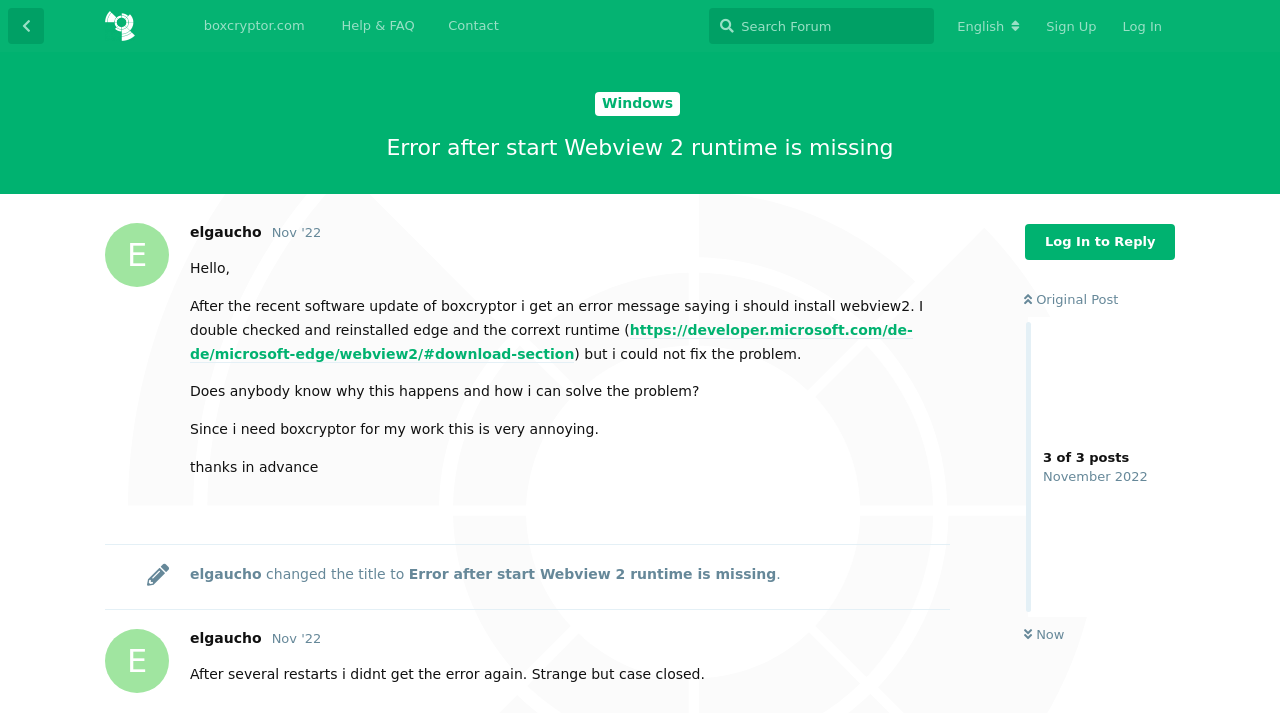Produce a meticulous description of the webpage.

This webpage is a discussion forum page from the Boxcryptor Community. At the top, there is a navigation bar with links to "Back to Discussion List", "Boxcryptor Community", "boxcryptor.com", "Help & FAQ", and "Contact". On the right side of the navigation bar, there is a search box and language selection buttons.

Below the navigation bar, there is a header section with a title "Error after start Webview 2 runtime is missing" and a link to "Windows". 

The main content of the page is a discussion thread. The original post is from a user named "E elgaucho" who posted on November 1, 2022. The post describes an error message encountered after a software update of Boxcryptor, and the user is seeking help to solve the problem. The post includes a link to a Microsoft webpage for downloading WebView2.

There are two replies to the original post. The first reply is from the same user, "E elgaucho", who posted on November 2, 2022, and mentioned that the error disappeared after several restarts. 

Throughout the page, there are various buttons and links, including "Log In to Reply", "Reply", and "Sign Up". There are also some icons, such as a flag icon and a clock icon, which represent the original post and the replies.